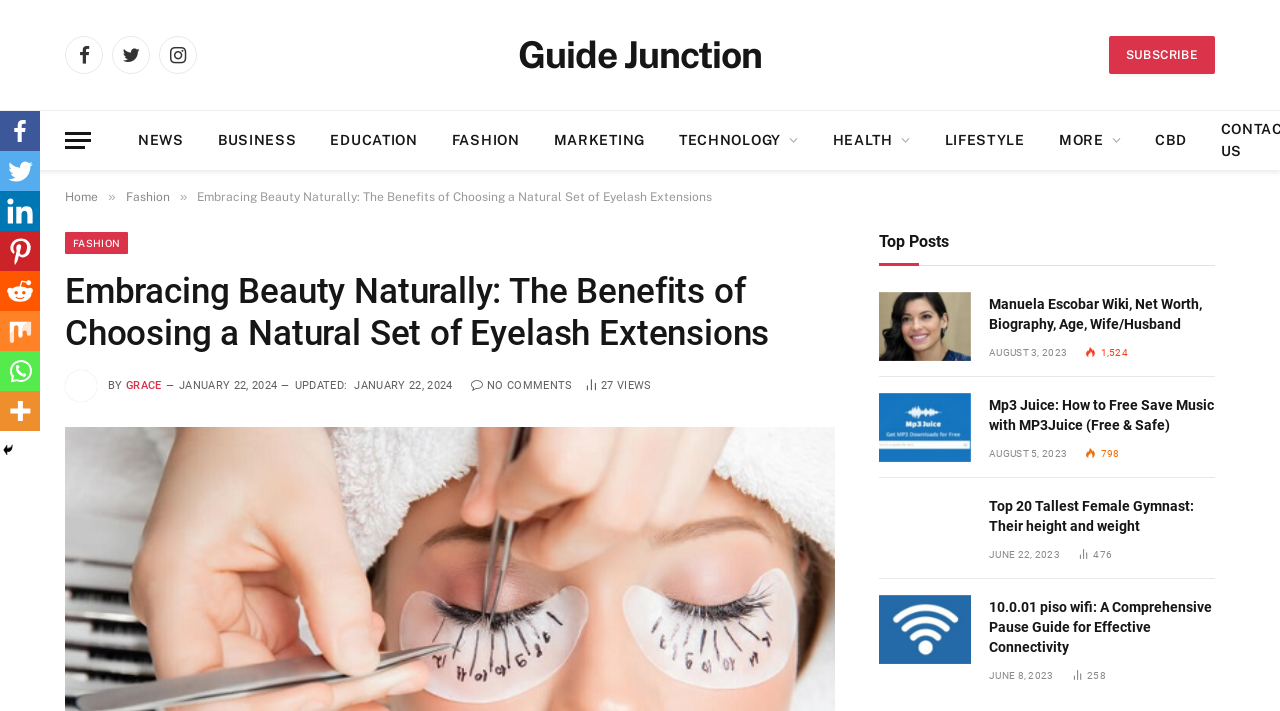What is the name of the website?
Please give a detailed and thorough answer to the question, covering all relevant points.

I determined the answer by looking at the link element with the text 'Guide Junction' at coordinates [0.405, 0.038, 0.595, 0.116], which suggests that it is the name of the website.